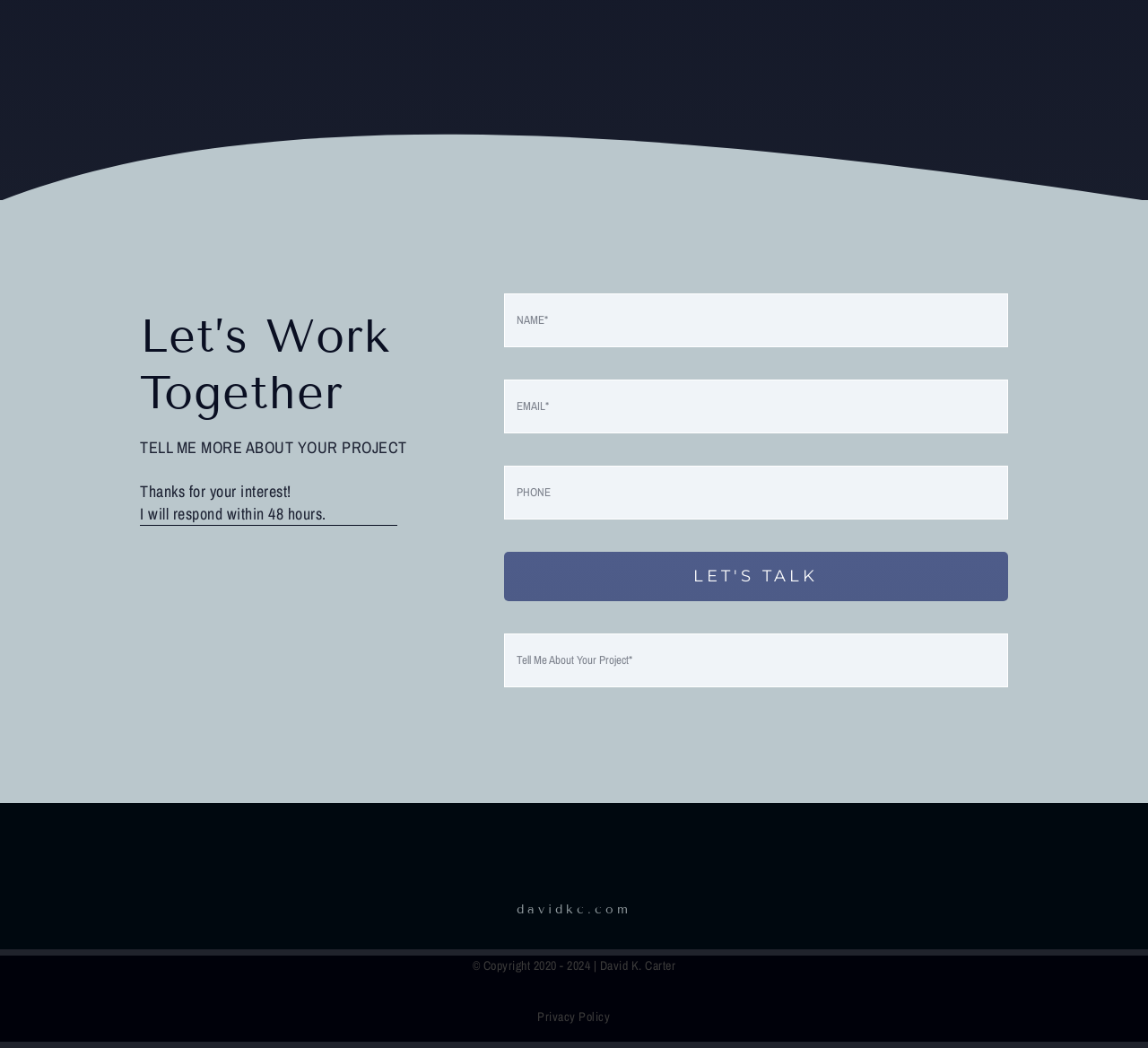What is the purpose of the 'Tell Me About Your Project' field?
Please give a detailed answer to the question using the information shown in the image.

The 'Tell Me About Your Project' field is a required textbox on the form, and it is likely used to gather information about the project or inquiry that the user wants to discuss with David K. Carter.